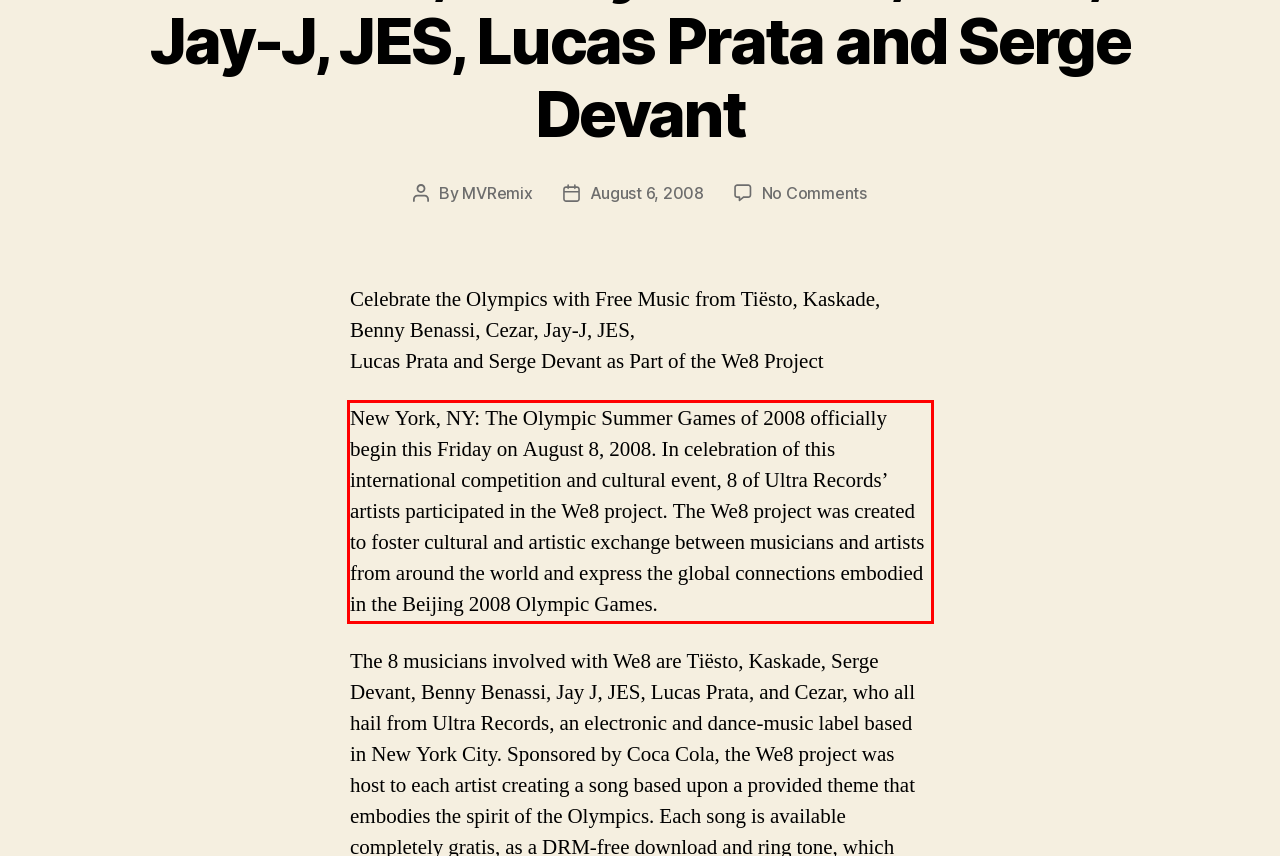Within the screenshot of the webpage, there is a red rectangle. Please recognize and generate the text content inside this red bounding box.

New York, NY: The Olympic Summer Games of 2008 officially begin this Friday on August 8, 2008. In celebration of this international competition and cultural event, 8 of Ultra Records’ artists participated in the We8 project. The We8 project was created to foster cultural and artistic exchange between musicians and artists from around the world and express the global connections embodied in the Beijing 2008 Olympic Games.